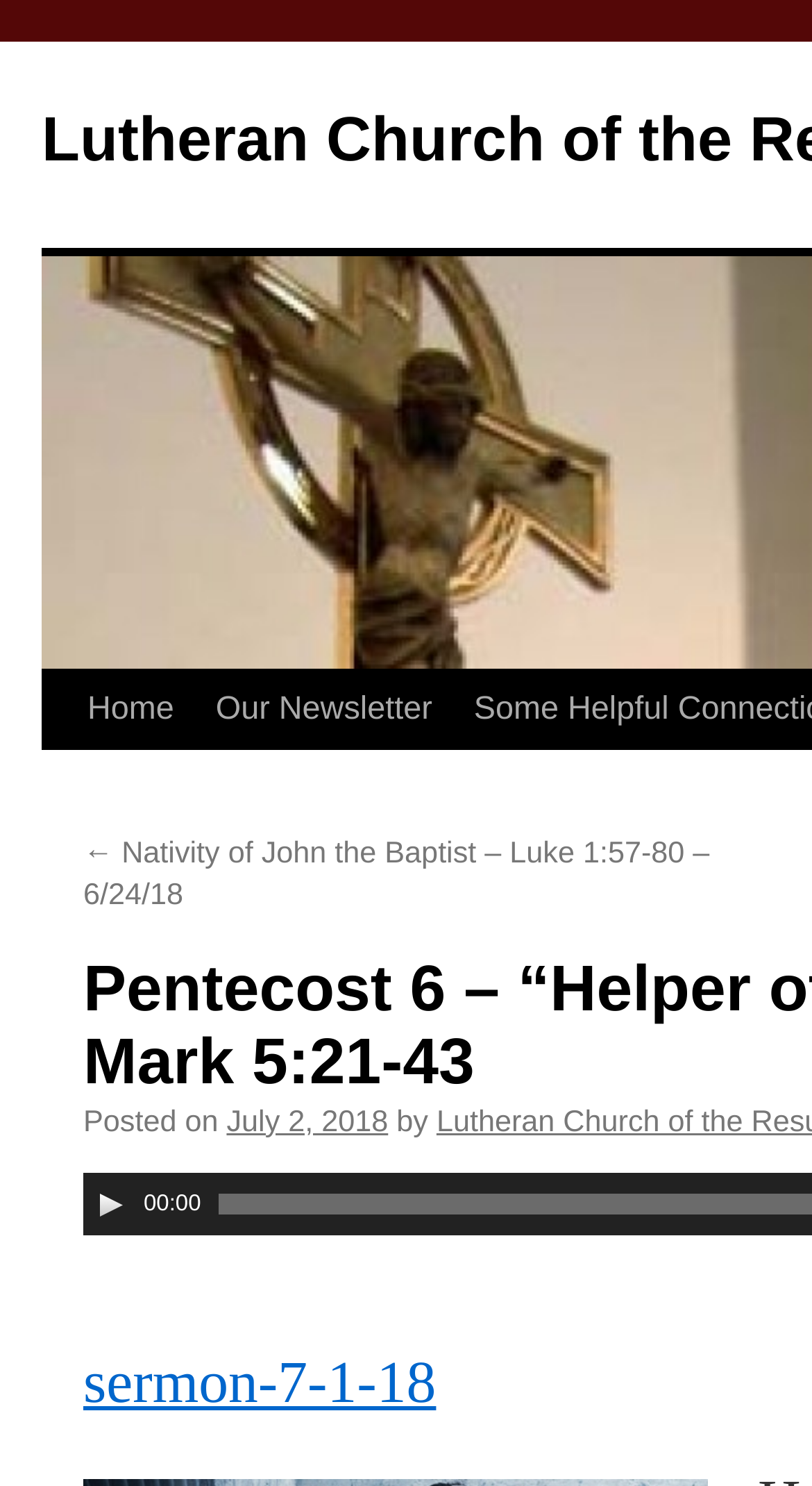Use a single word or phrase to answer this question: 
What is the type of the 'Play' button?

button